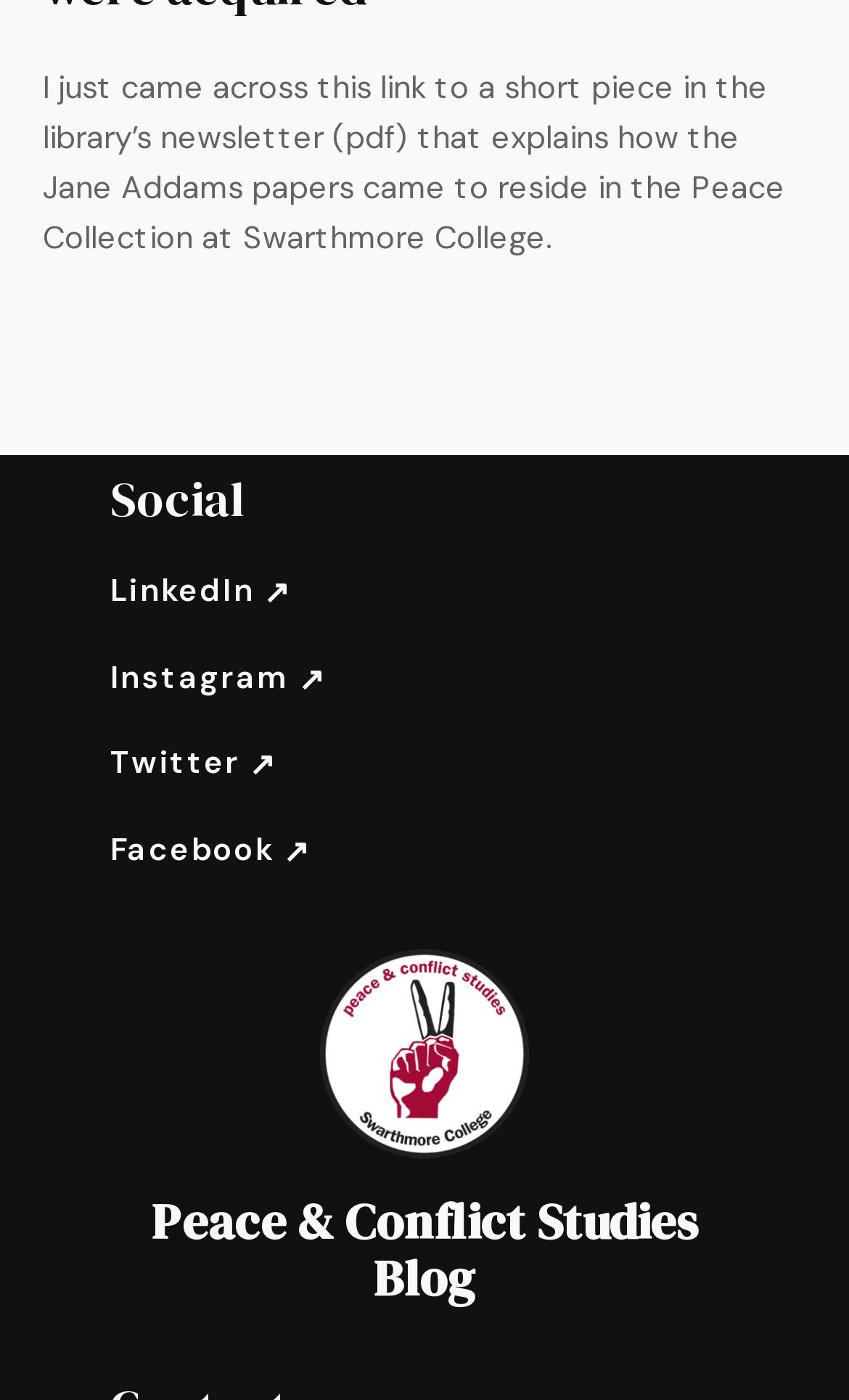Please respond to the question using a single word or phrase:
What is the name of the collection mentioned?

Peace Collection